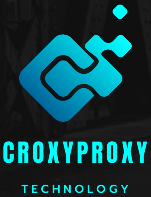Create a detailed narrative that captures the essence of the image.

The image features the logo of CroxyProxy, a technology-focused service. The logo showcases a modern and sleek design with an abstract representation that includes a combination of turquoise and blue colors. Below the logo, the text clearly displays "CROXYPROXY," prominently emphasizing the brand name. Beneath it, the word "TECHNOLOGY" is featured in a striking font, reinforcing the company's technological identity. The backdrop is dark, which enhances the visual appeal of the logo and text, making it pop with a contemporary and professional feel.